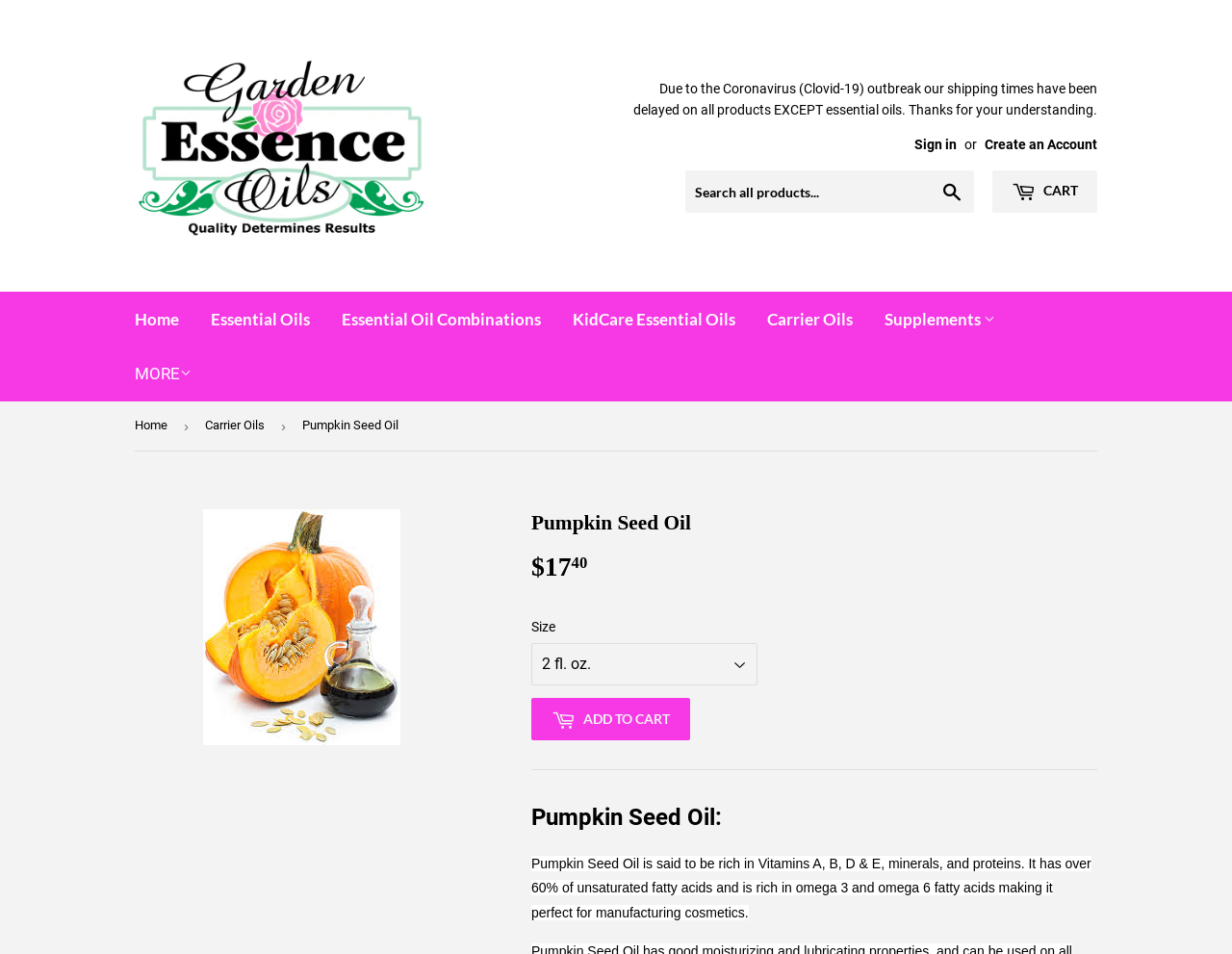Please find the bounding box coordinates of the clickable region needed to complete the following instruction: "Create an Account". The bounding box coordinates must consist of four float numbers between 0 and 1, i.e., [left, top, right, bottom].

[0.799, 0.144, 0.891, 0.16]